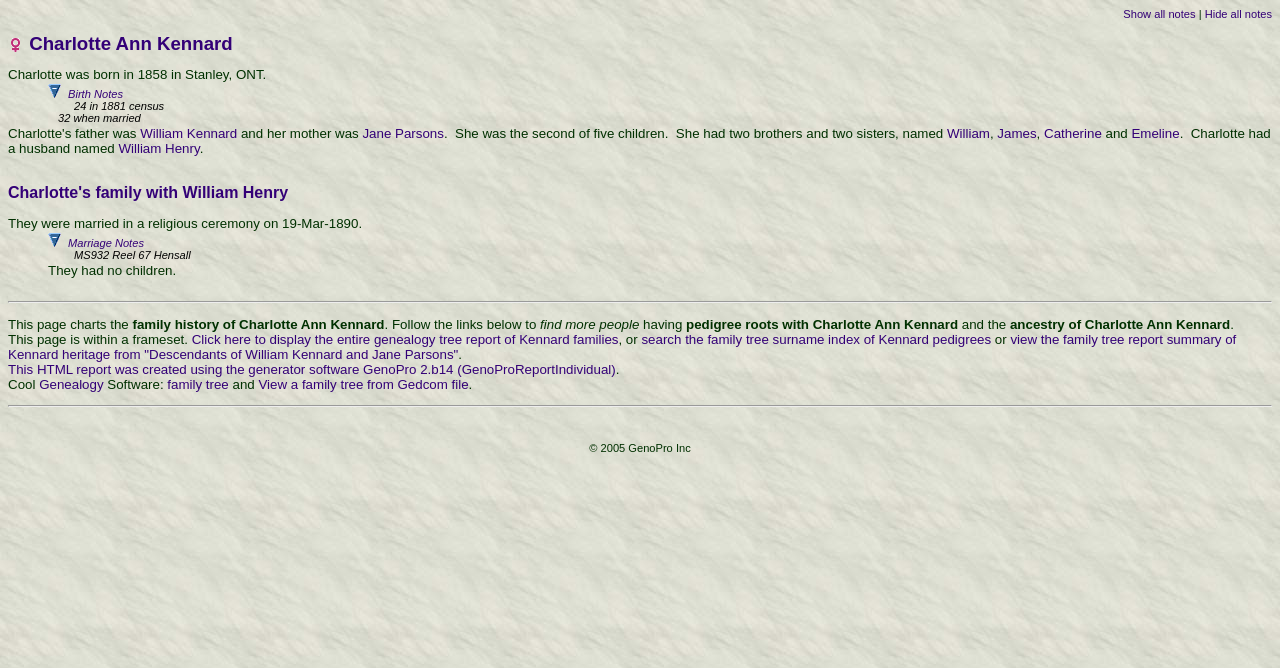Using details from the image, please answer the following question comprehensively:
What is the name of Charlotte Ann Kennard's father?

The answer can be found in the link 'William Kennard' which is located in the middle of the webpage, indicating the name of Charlotte Ann Kennard's father.